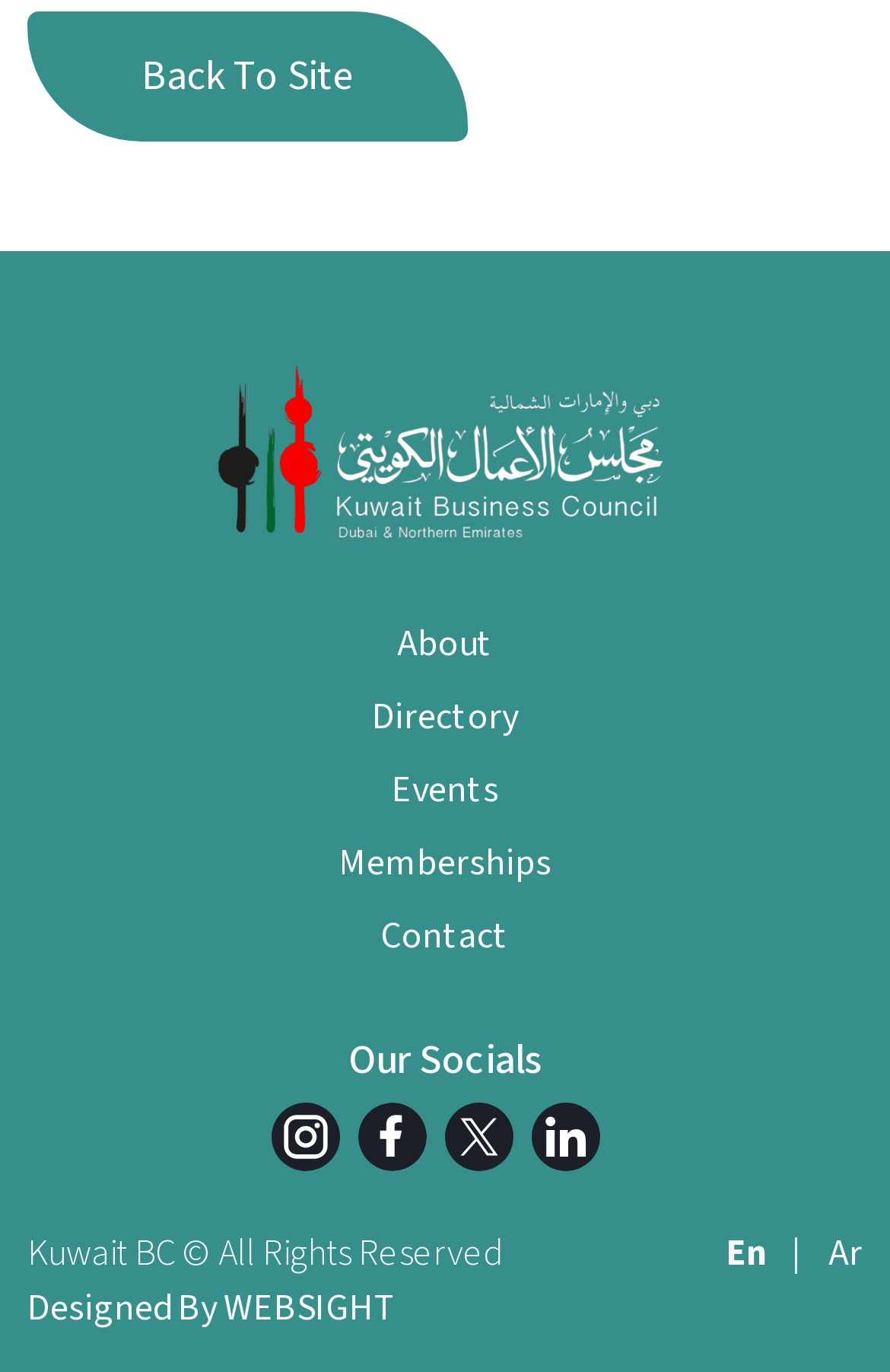Identify the bounding box coordinates of the area you need to click to perform the following instruction: "follow on instagram".

[0.305, 0.804, 0.382, 0.854]